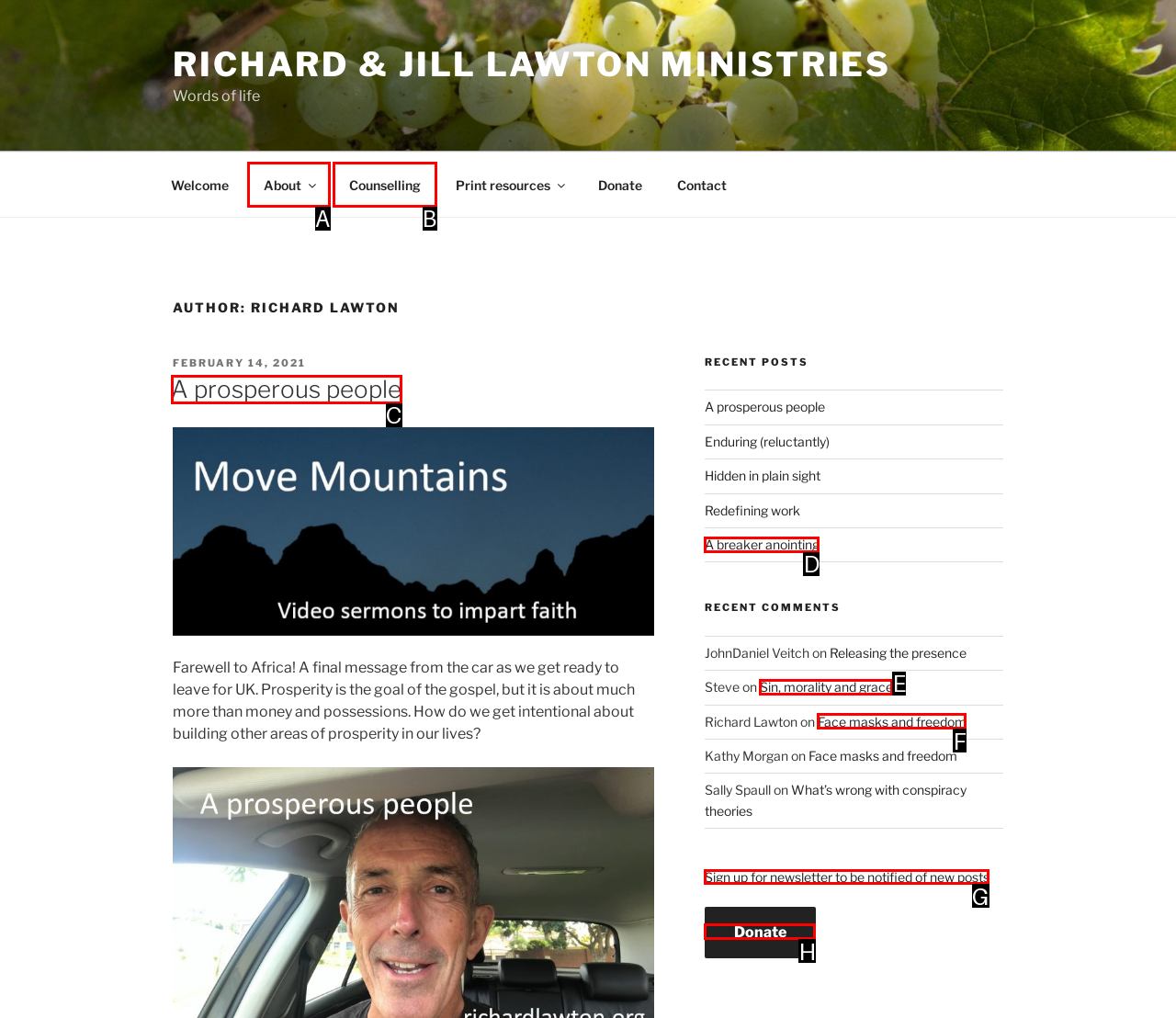Point out the option that needs to be clicked to fulfill the following instruction: Sign up for the newsletter
Answer with the letter of the appropriate choice from the listed options.

G